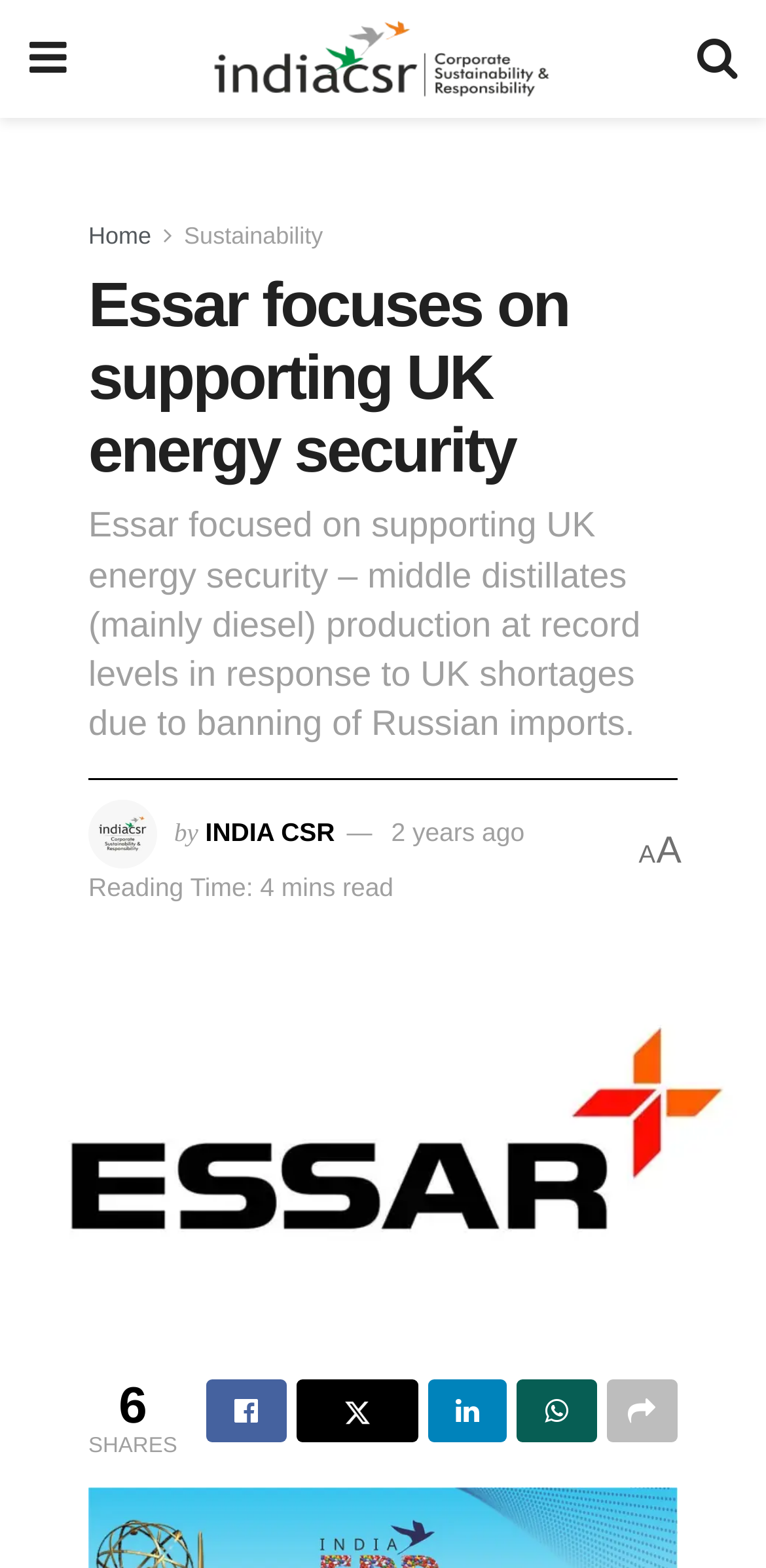What is the reading time of the article?
Your answer should be a single word or phrase derived from the screenshot.

4 mins read